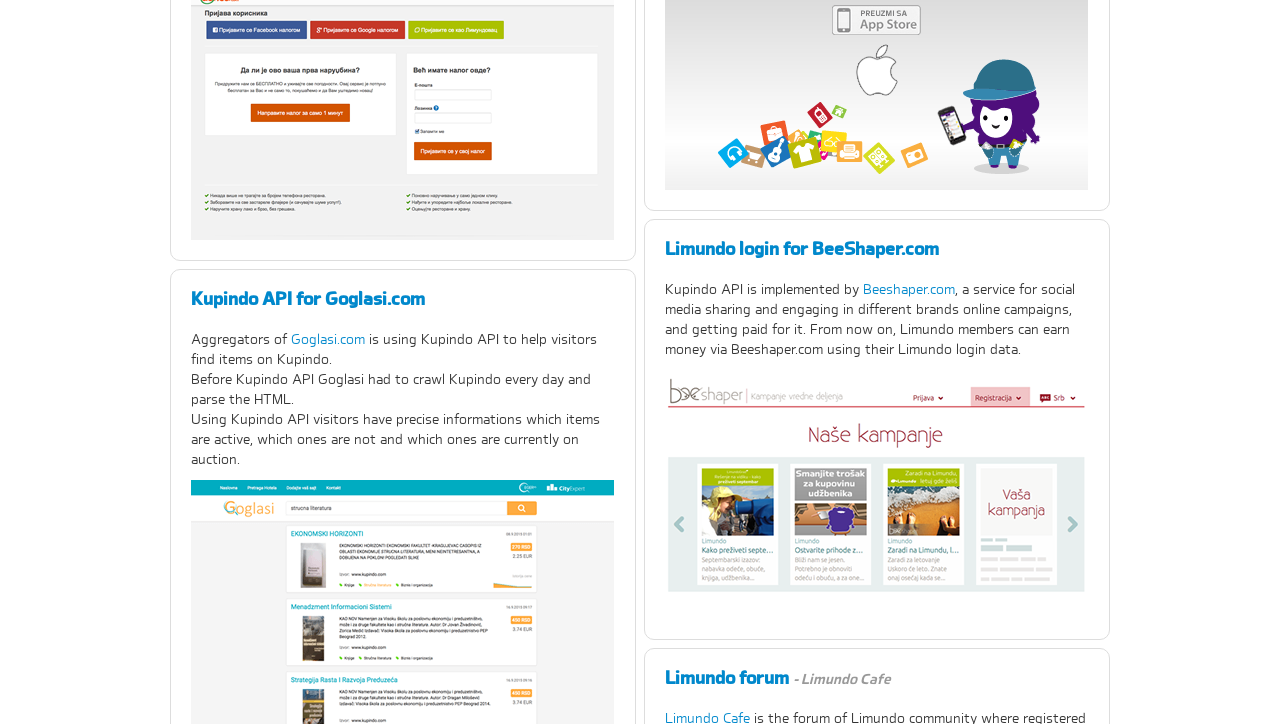Given the description of the UI element: "Goglasi.com", predict the bounding box coordinates in the form of [left, top, right, bottom], with each value being a float between 0 and 1.

[0.227, 0.459, 0.285, 0.479]